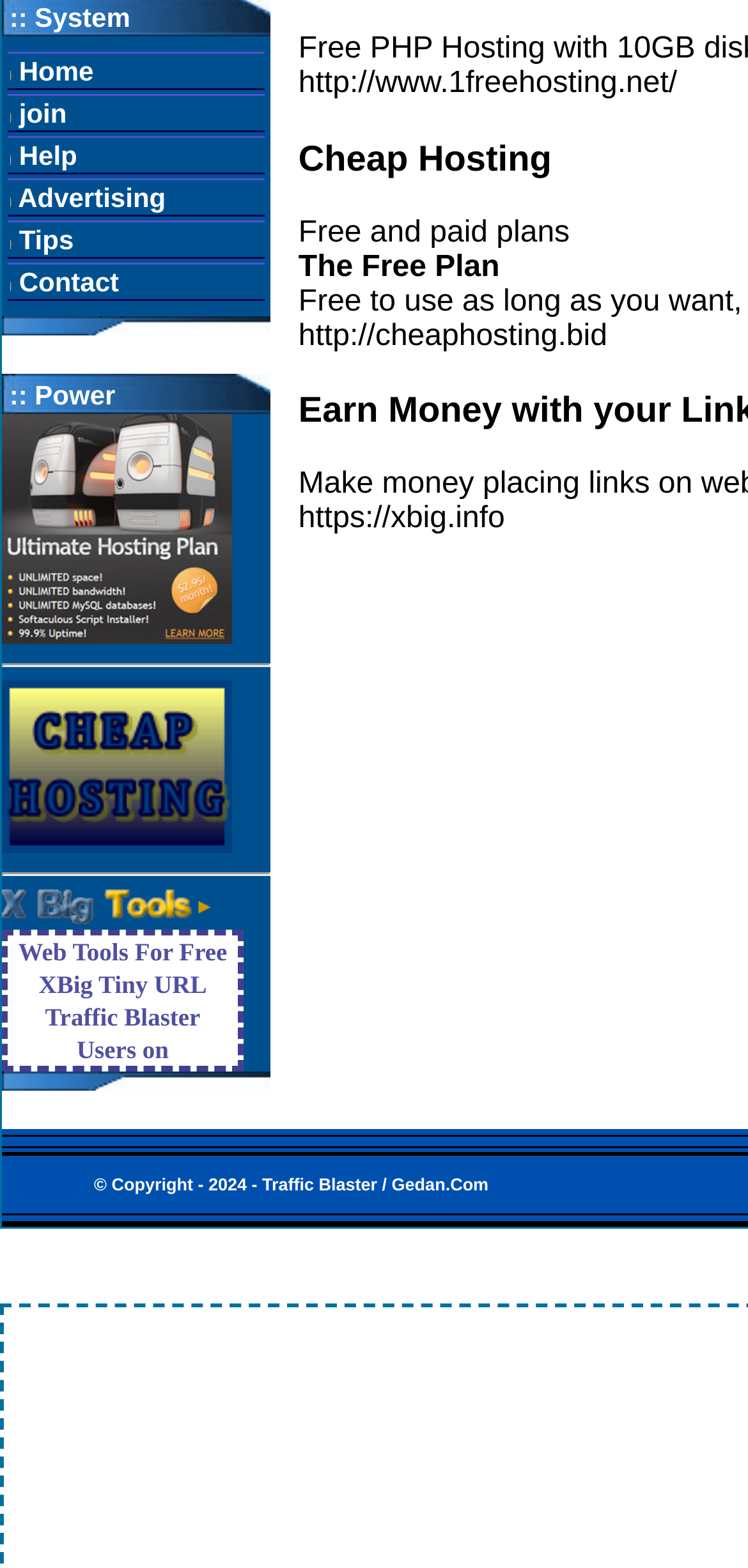Identify the bounding box coordinates for the UI element described as: "PDX Food Dude".

None